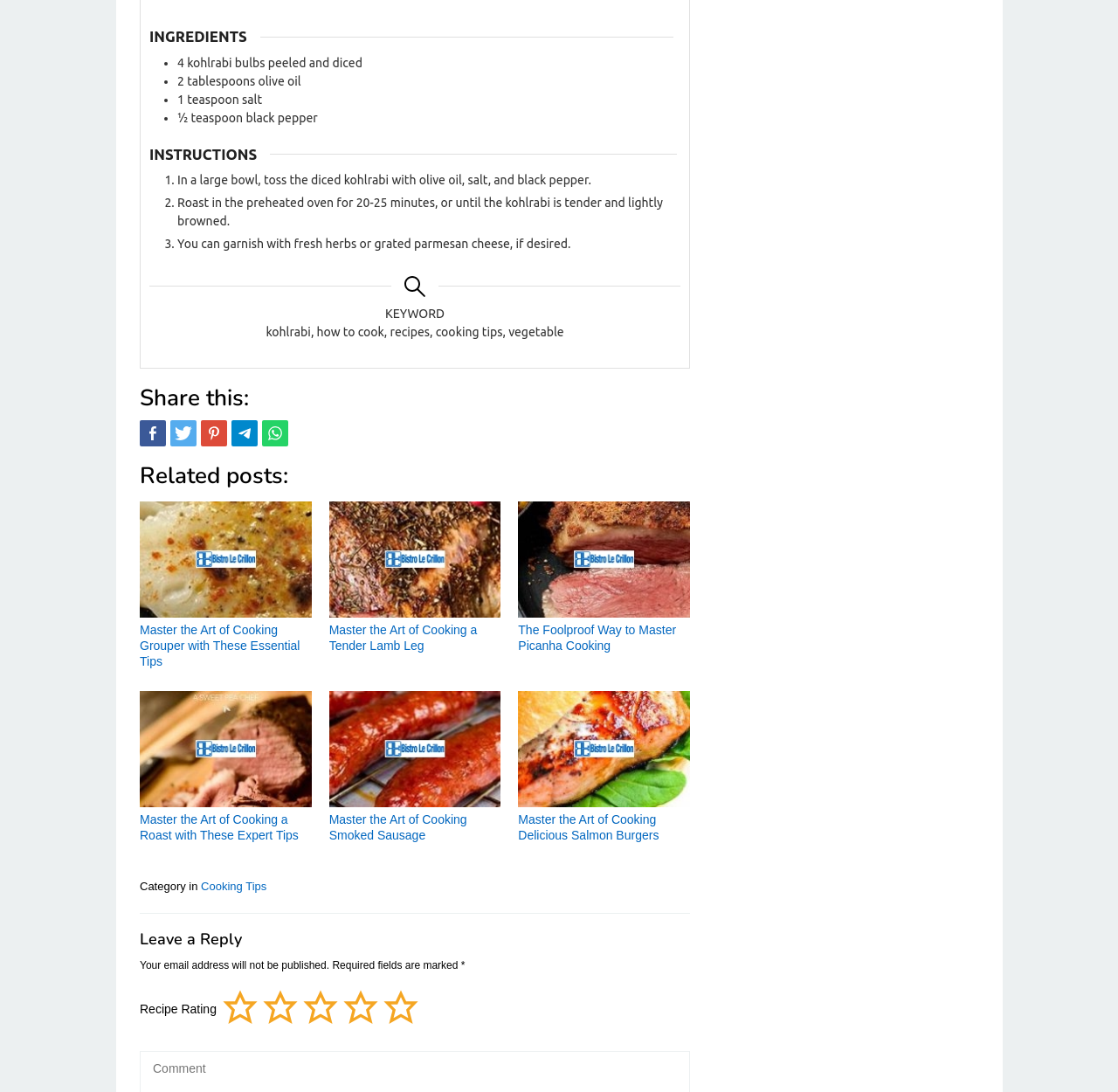Show the bounding box coordinates of the region that should be clicked to follow the instruction: "Click the 'Share this' link."

[0.125, 0.384, 0.148, 0.408]